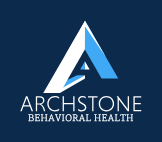Answer the following query with a single word or phrase:
What is the font style of the phrase 'BEHAVIORAL HEALTH'?

smaller font